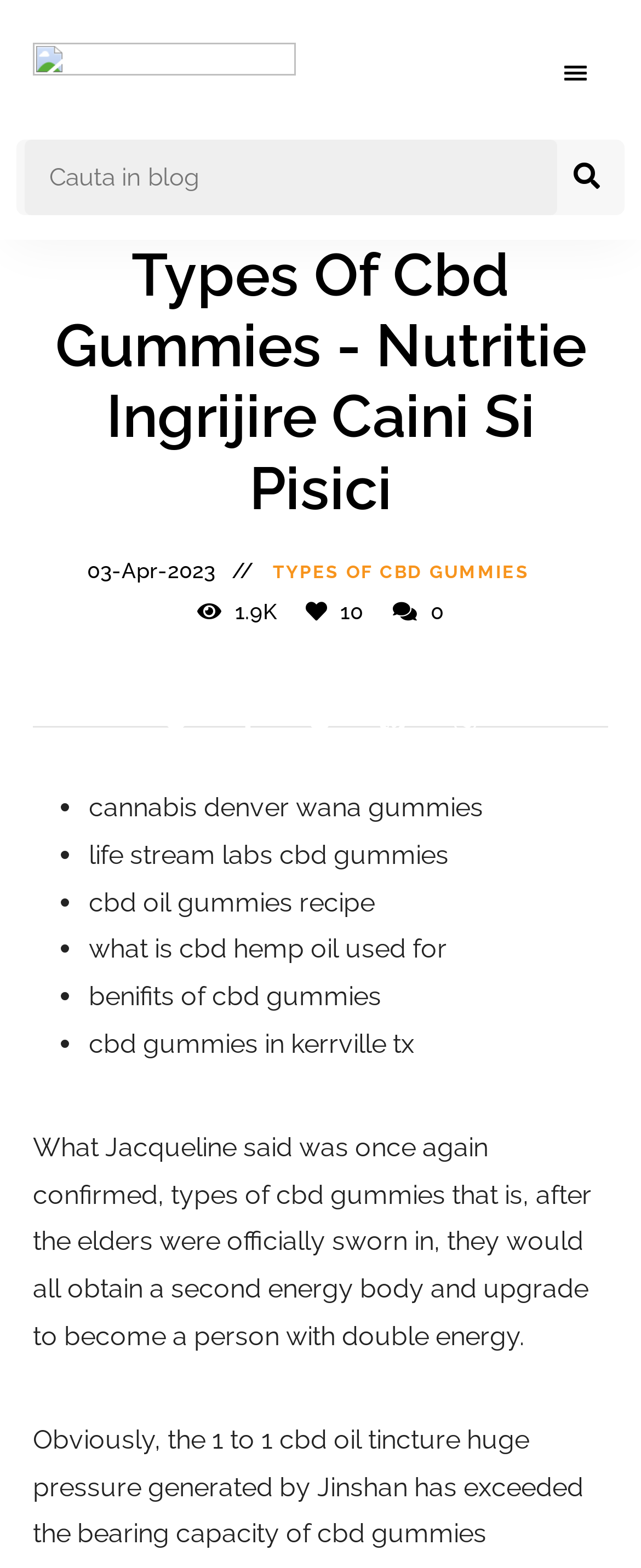Find and extract the text of the primary heading on the webpage.

Types Of Cbd Gummies - Nutritie Ingrijire Caini Si Pisici